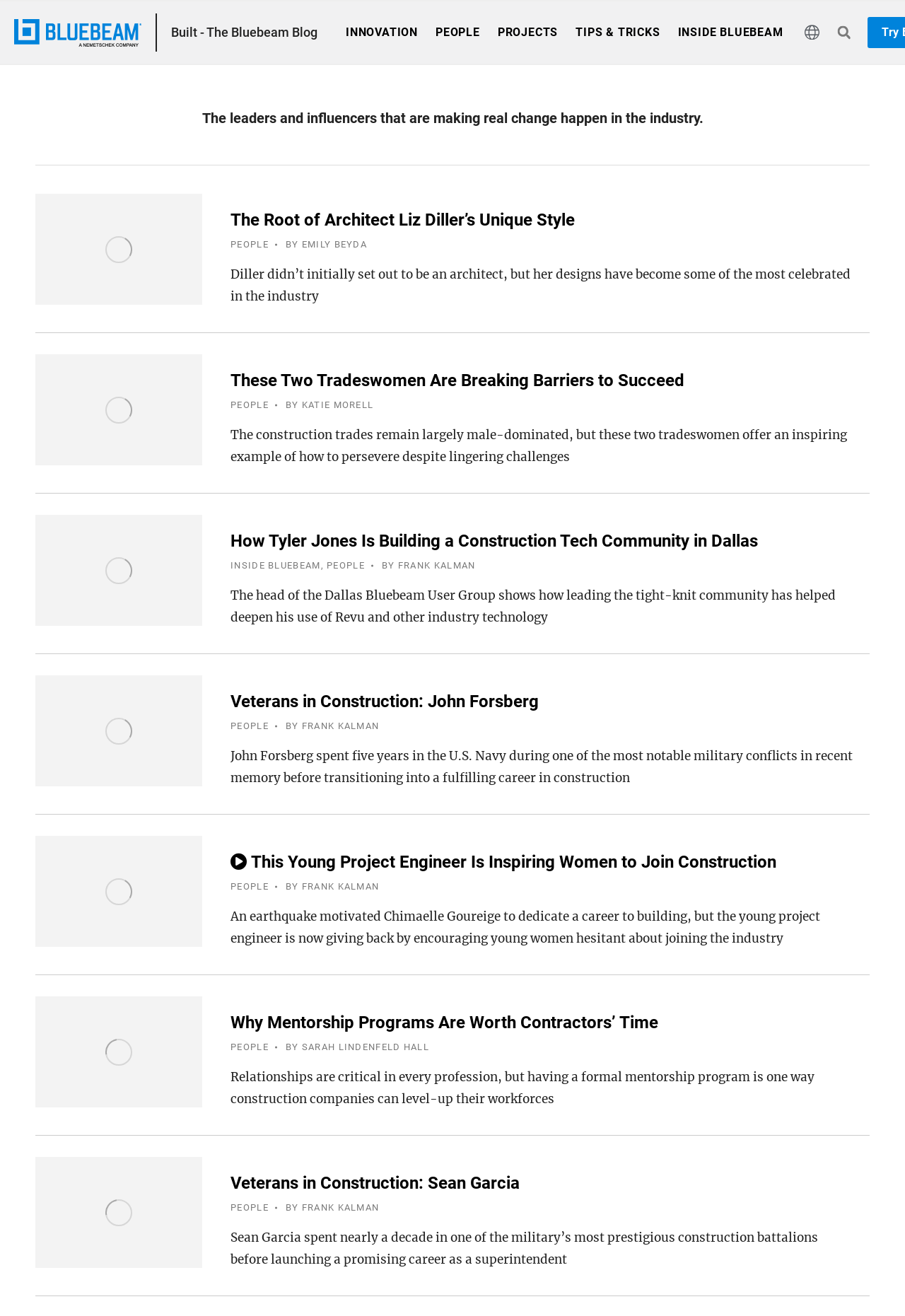Find the bounding box of the UI element described as: "alt="Architect Liz Diller" title="LizDiller-Feature"". The bounding box coordinates should be given as four float values between 0 and 1, i.e., [left, top, right, bottom].

[0.039, 0.147, 0.223, 0.232]